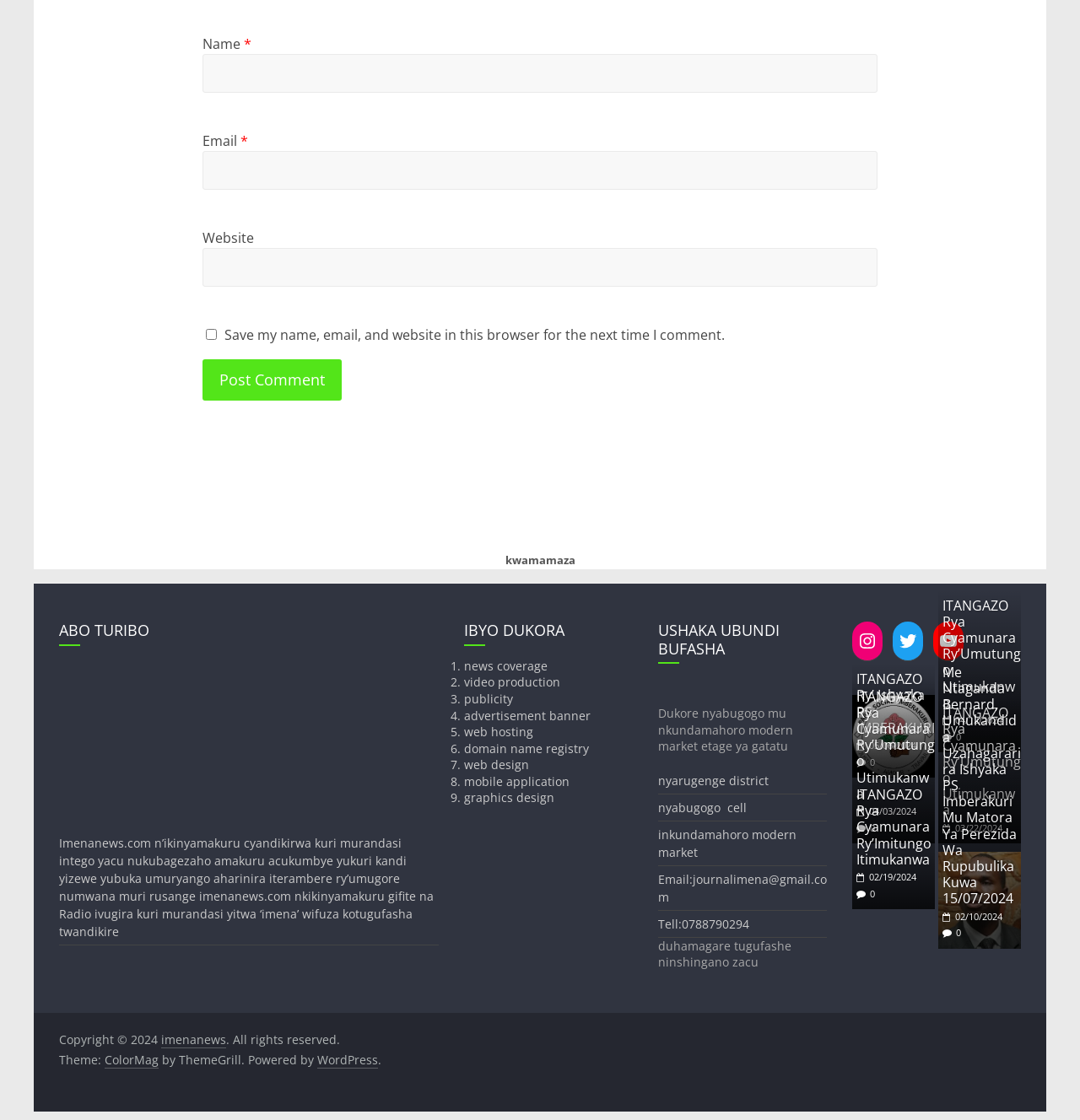Determine the bounding box coordinates (top-left x, top-left y, bottom-right x, bottom-right y) of the UI element described in the following text: ITANGAZO Rya Cyamunara Ry’Umutungo Utimukanwa

[0.873, 0.532, 0.945, 0.635]